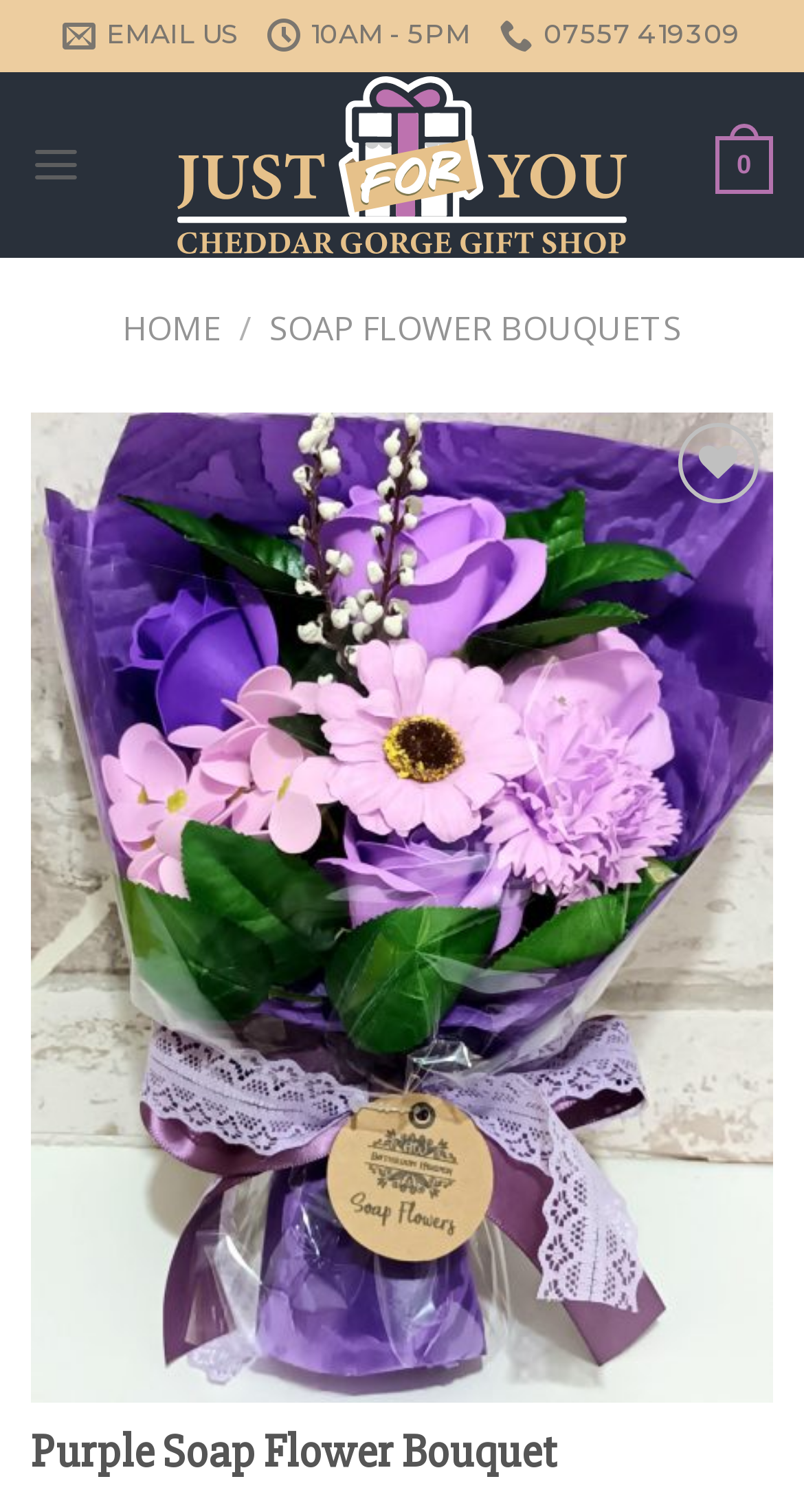Based on the element description "Menu", predict the bounding box coordinates of the UI element.

[0.038, 0.076, 0.101, 0.143]